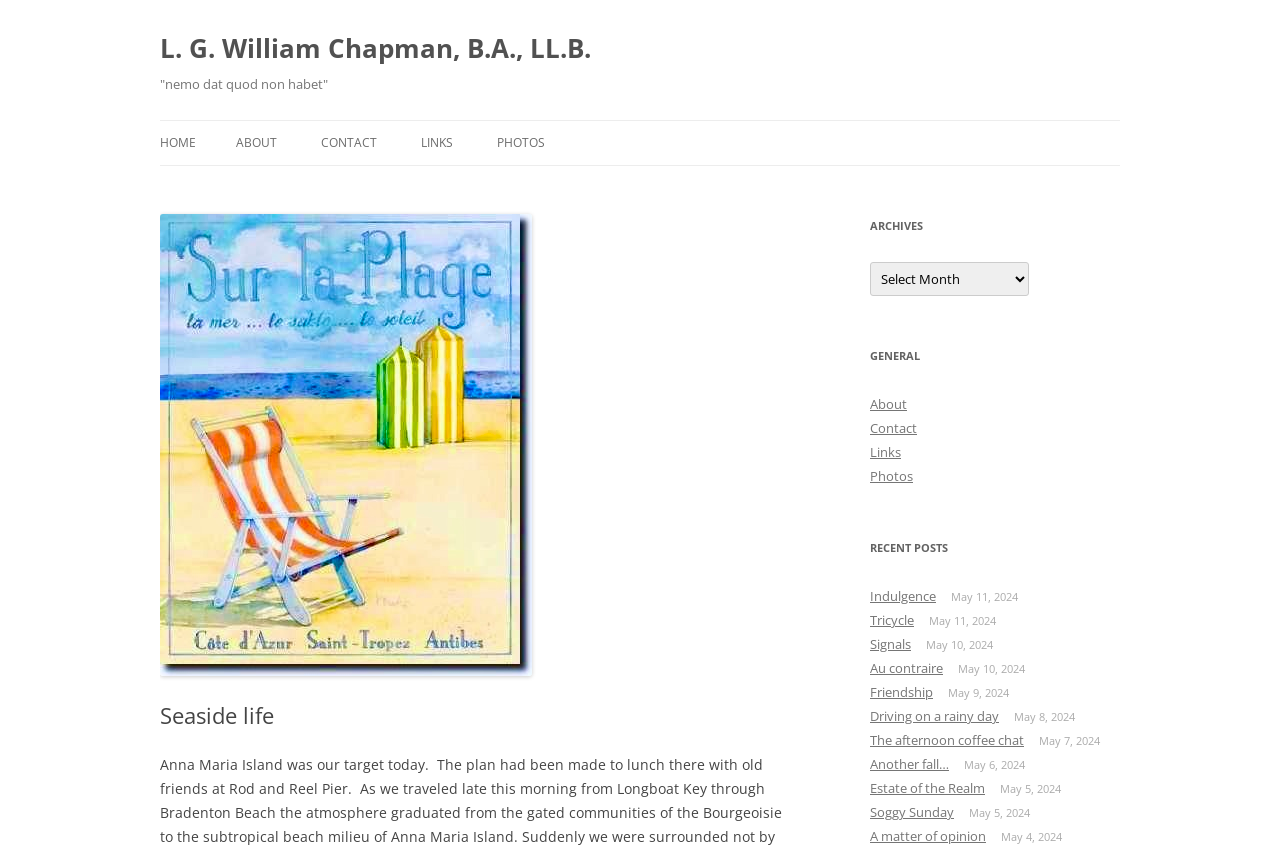Convey a detailed summary of the webpage, mentioning all key elements.

The webpage is about Seaside life and is related to L. G. William Chapman, B.A., LL.B. At the top, there is a heading with the name "L. G. William Chapman, B.A., LL.B." which is also a link. Below this, there is another heading with the phrase '"nemo dat quod non habet"'. 

On the left side, there is a navigation menu with links to "HOME", "ABOUT", "CONTACT", "LINKS", and "PHOTOS". The "PHOTOS" link has a subheading "Seaside life" below it. 

On the right side, there are several sections. The first section is "ARCHIVES" with a dropdown combobox and a list of links to archives. Below this, there are sections for "GENERAL", "RECENT POSTS", and a list of recent posts with dates and titles. The recent posts include "Indulgence", "Tricycle", "Signals", "Au contraire", "Friendship", "Driving on a rainy day", "The afternoon coffee chat", "Another fall…", "Estate of the Realm", "Soggy Sunday", and "A matter of opinion". Each post has a date next to it, ranging from May 4, 2024, to May 11, 2024.